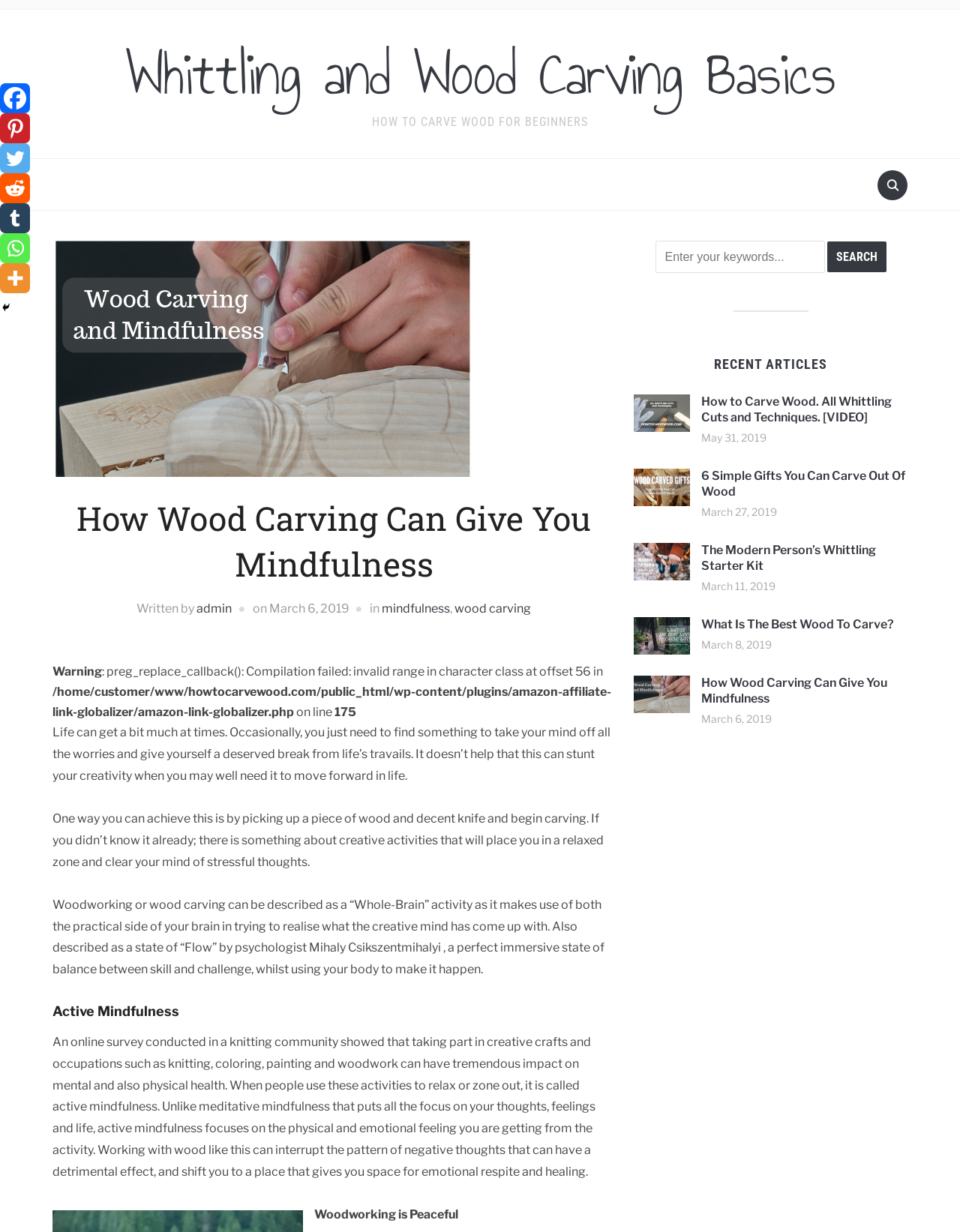What is the topic of the article?
Using the image as a reference, deliver a detailed and thorough answer to the question.

Based on the webpage content, the topic of the article is about the relationship between wood carving and mindfulness, as indicated by the heading 'How Wood Carving Can Give You Mindfulness' and the text that follows.